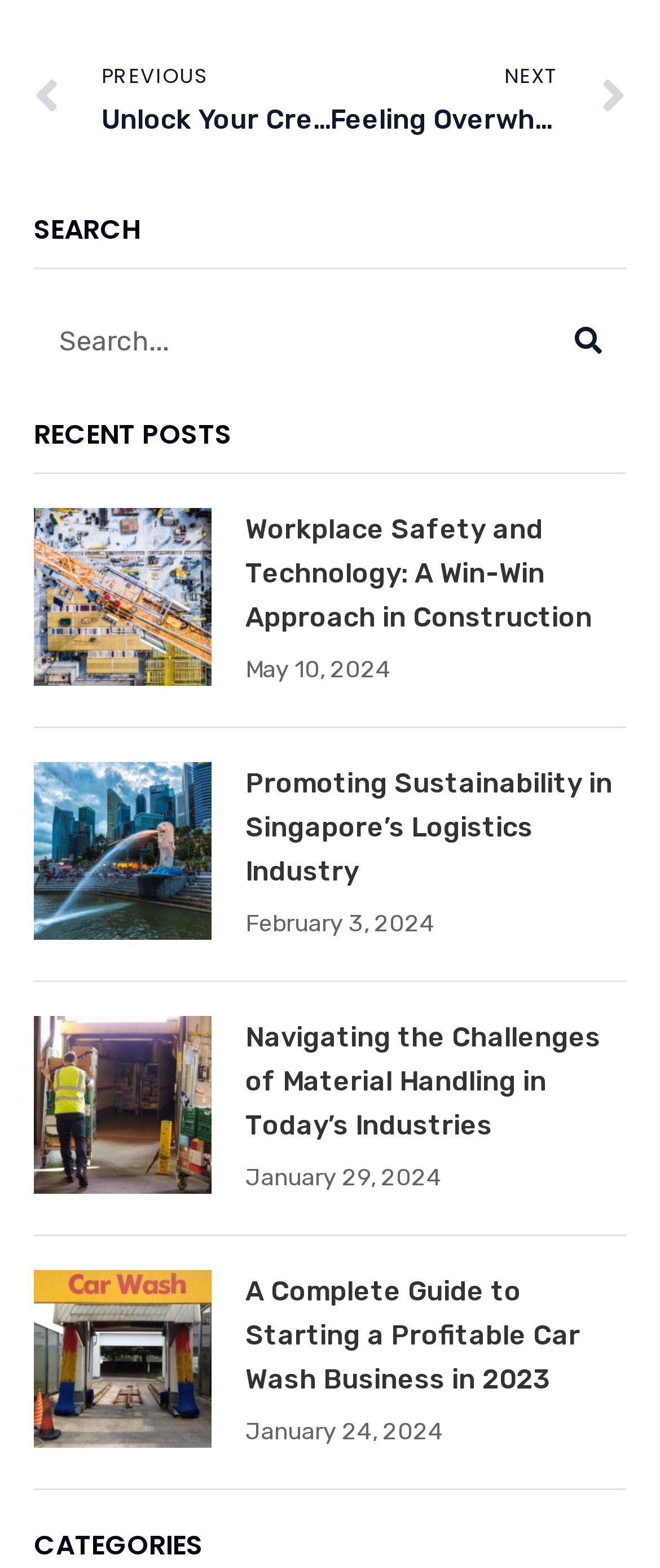What is the date of the second recent post?
Look at the image and construct a detailed response to the question.

I looked at the second article element and found the static text 'February 3, 2024', which indicates the date of the second recent post.